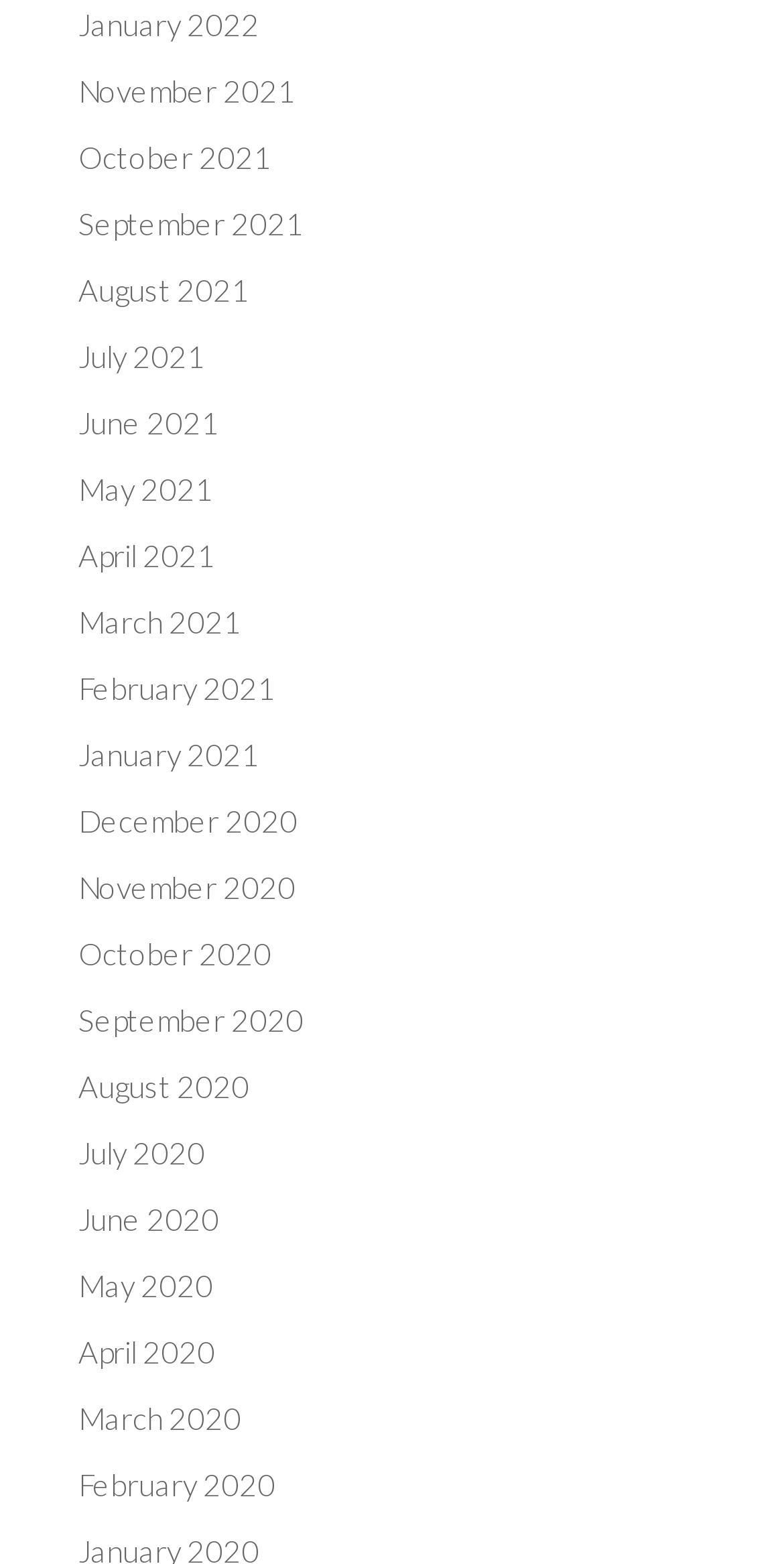Please answer the following question using a single word or phrase: 
How many links are there in the first row?

4